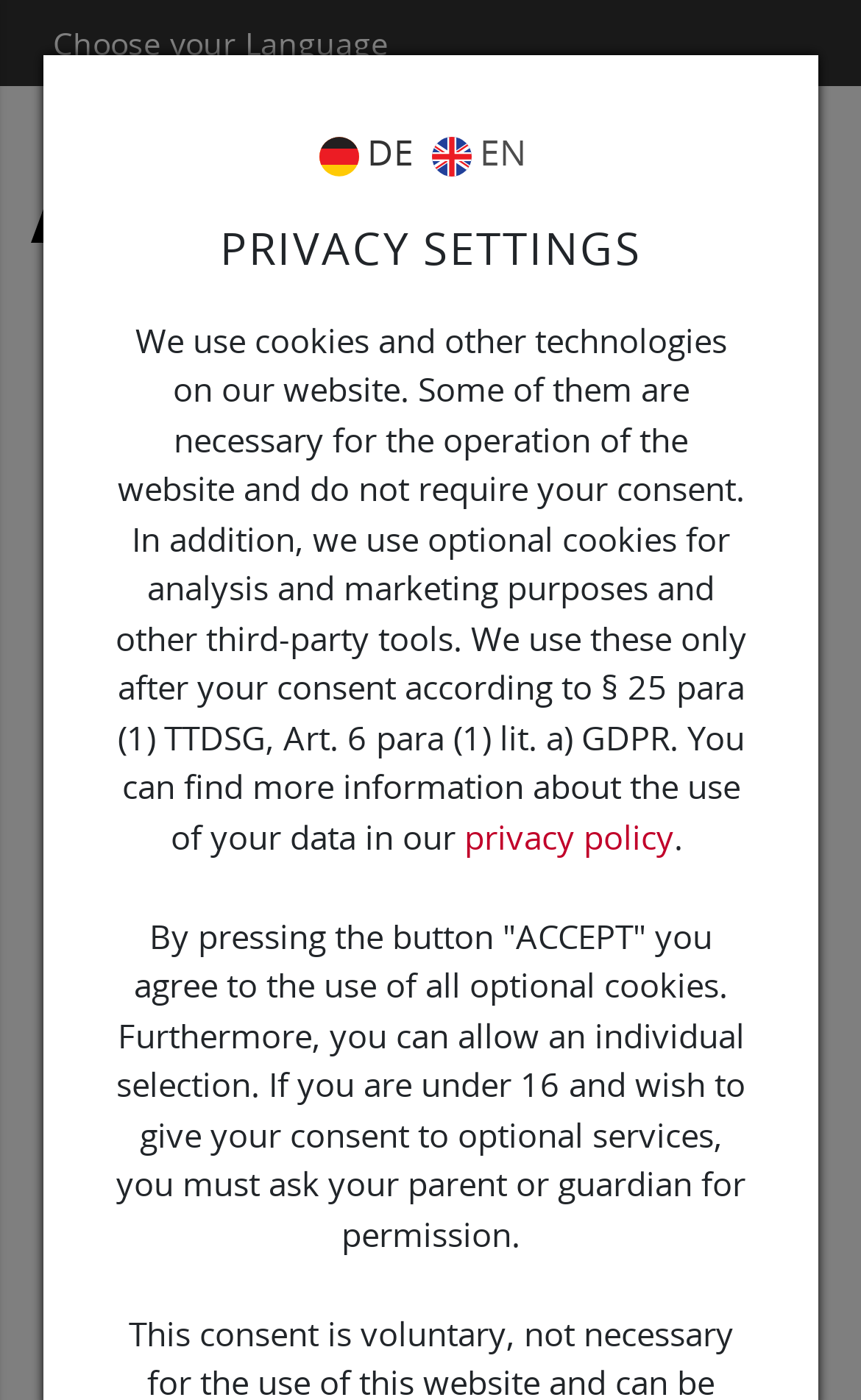Locate the bounding box coordinates of the clickable region to complete the following instruction: "Choose your language."

[0.062, 0.011, 0.451, 0.051]